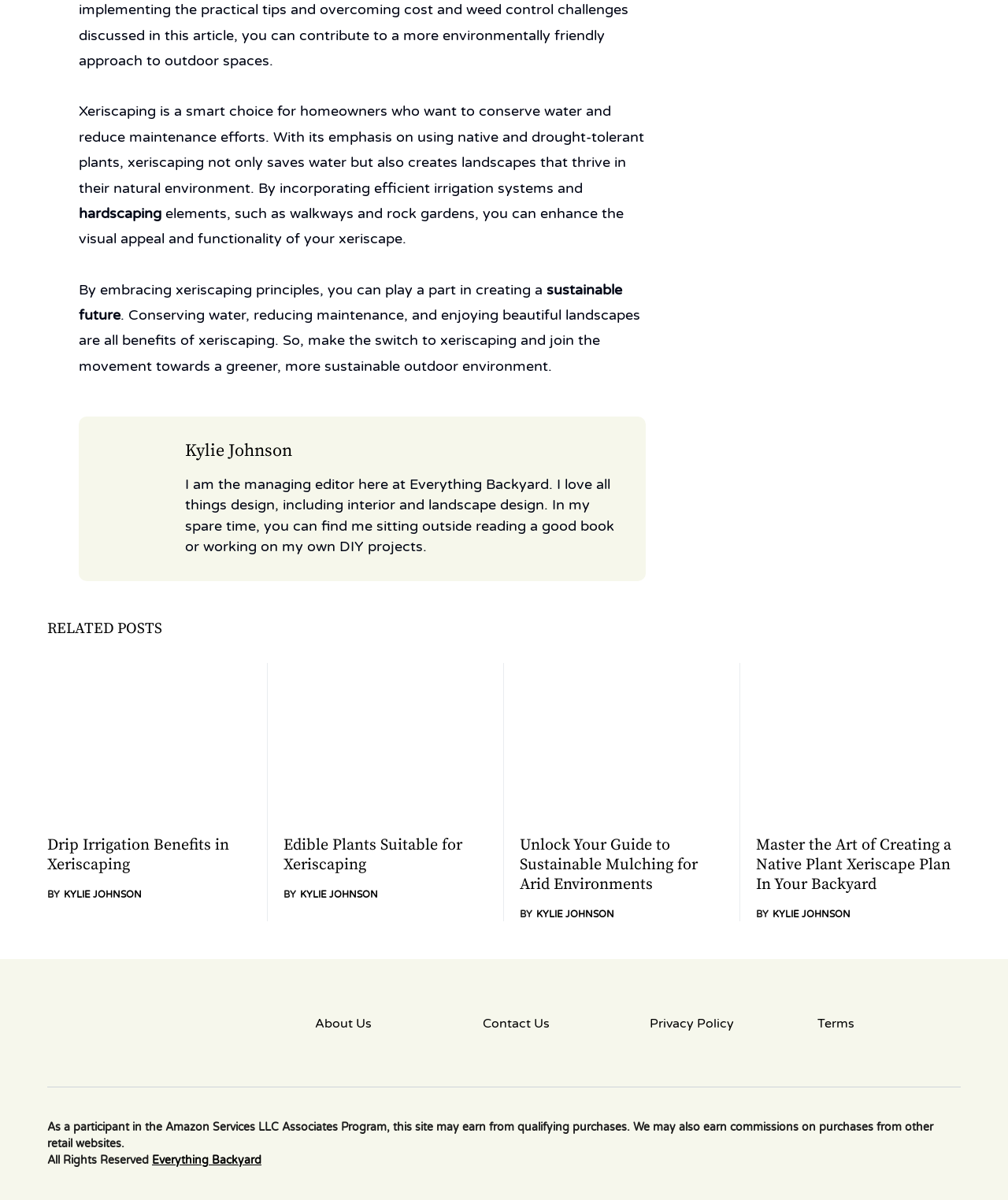Please determine the bounding box coordinates of the area that needs to be clicked to complete this task: 'Read the article about edible plants suitable for xeriscaping'. The coordinates must be four float numbers between 0 and 1, formatted as [left, top, right, bottom].

[0.281, 0.553, 0.484, 0.68]